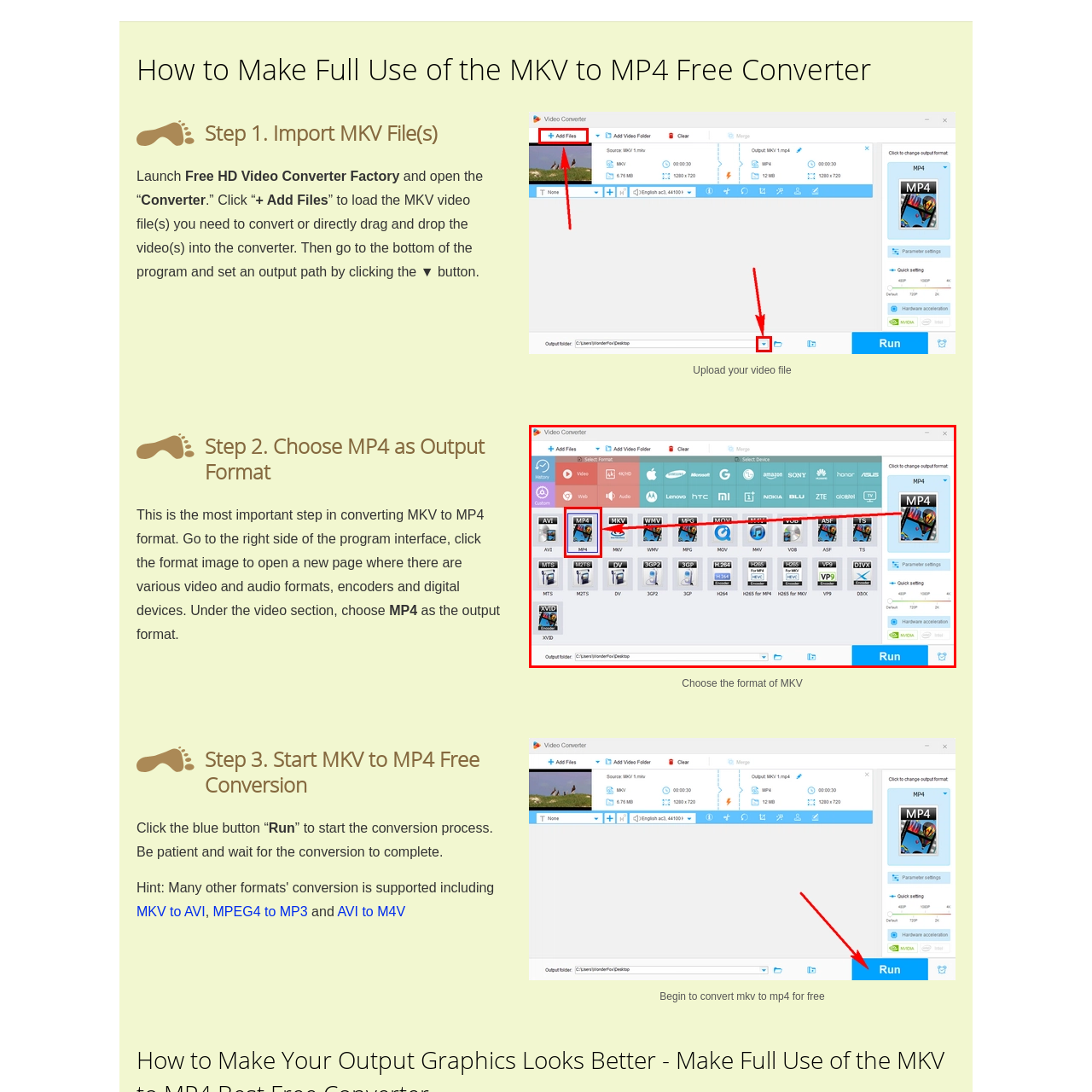Refer to the image encased in the red bounding box and answer the subsequent question with a single word or phrase:
What is the current step in the conversion process?

Step 2